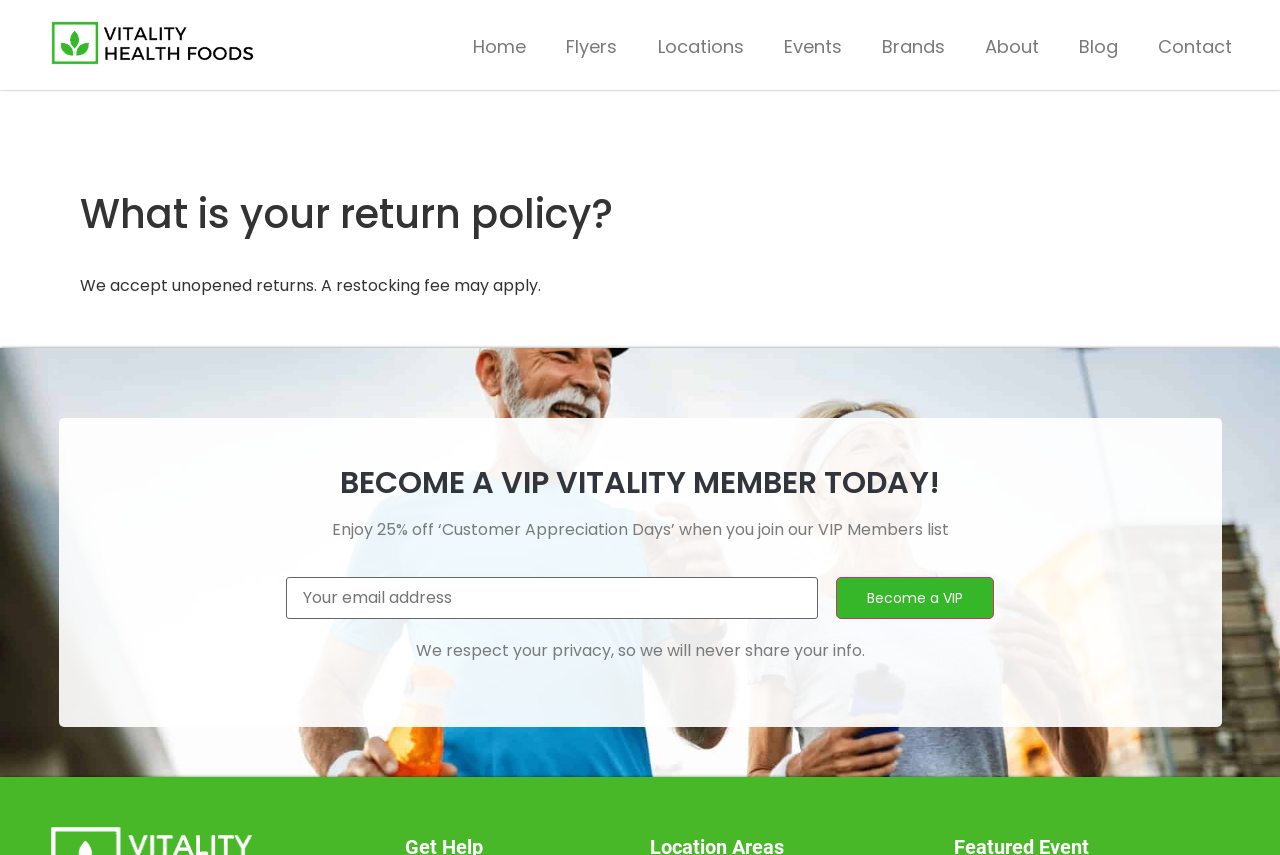Explain in detail what is displayed on the webpage.

The webpage is about Vitality Health Foods' return policy. At the top left corner, there is a Vitality logo, which is an image linked to the homepage. Next to the logo, there is a navigation menu with links to various pages, including Home, Flyers, Locations, Events, Brands, About, Blog, and Contact. 

Below the navigation menu, there is a heading that reads "What is your return policy?" followed by a paragraph of text that explains the return policy: "We accept unopened returns. A restocking fee may apply." 

Further down the page, there is a prominent heading that encourages users to become a VIP Vitality member, with a brief description of the benefits: "Enjoy 25% off ‘Customer Appreciation Days’ when you join our VIP Members list". 

To the right of this heading, there is a form with a textbox to input an email address and a button to submit the form to become a VIP. Above the form, there is a note that assures users that their privacy will be respected and their information will not be shared.